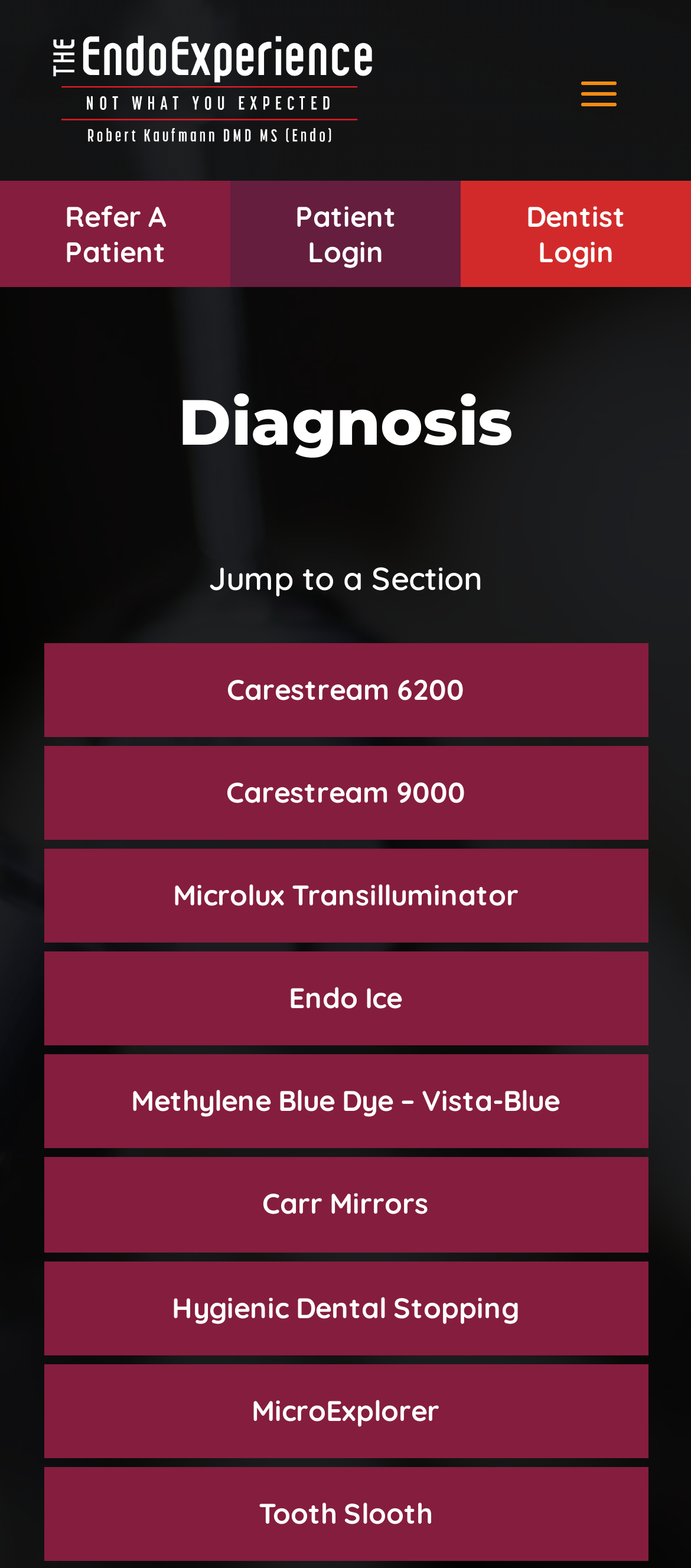Determine the bounding box coordinates for the clickable element required to fulfill the instruction: "Learn about Diagnosis". Provide the coordinates as four float numbers between 0 and 1, i.e., [left, top, right, bottom].

[0.05, 0.249, 0.95, 0.301]